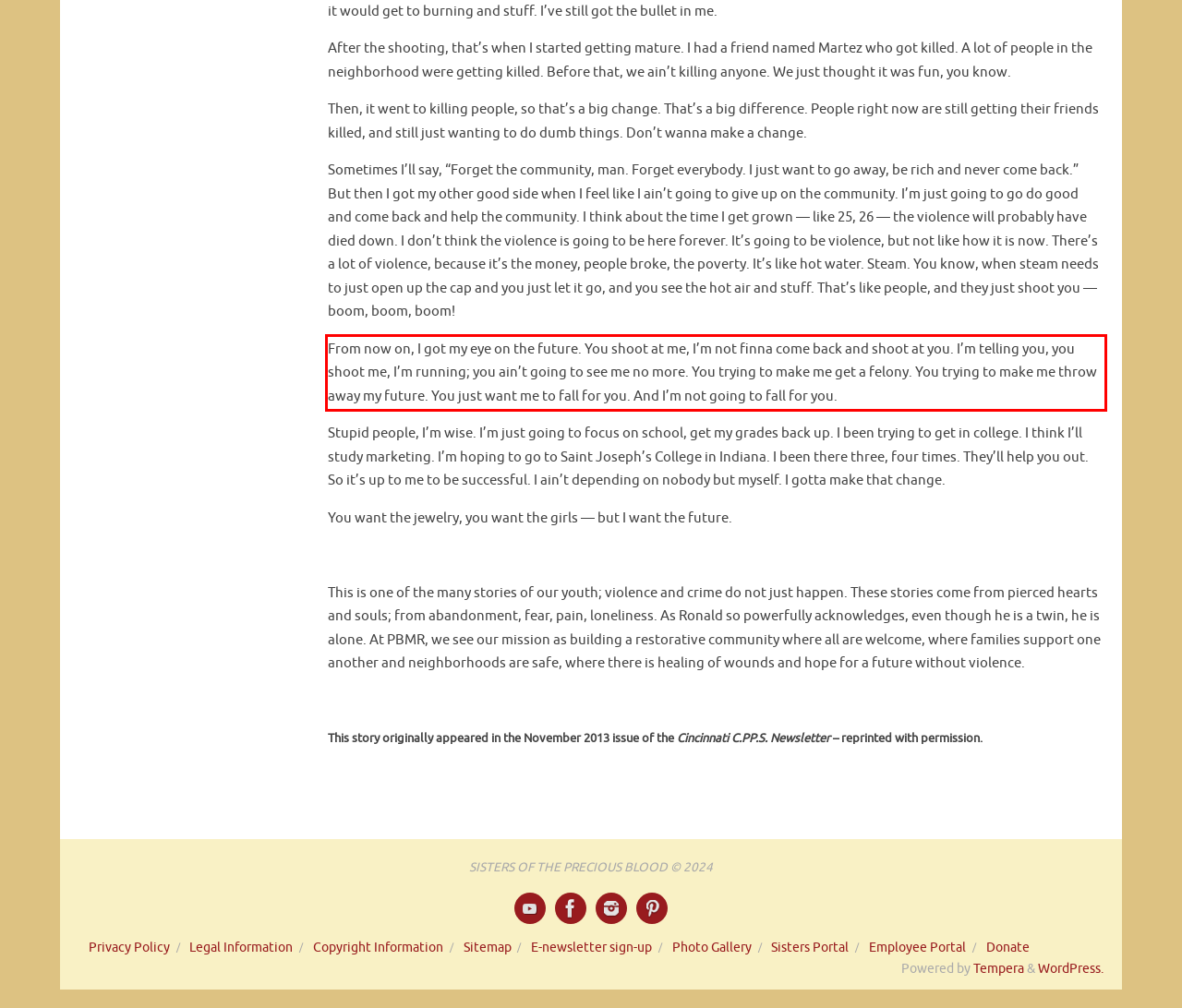You have a screenshot of a webpage with a red bounding box. Identify and extract the text content located inside the red bounding box.

From now on, I got my eye on the future. You shoot at me, I’m not finna come back and shoot at you. I’m telling you, you shoot me, I’m running; you ain’t going to see me no more. You trying to make me get a felony. You trying to make me throw away my future. You just want me to fall for you. And I’m not going to fall for you.